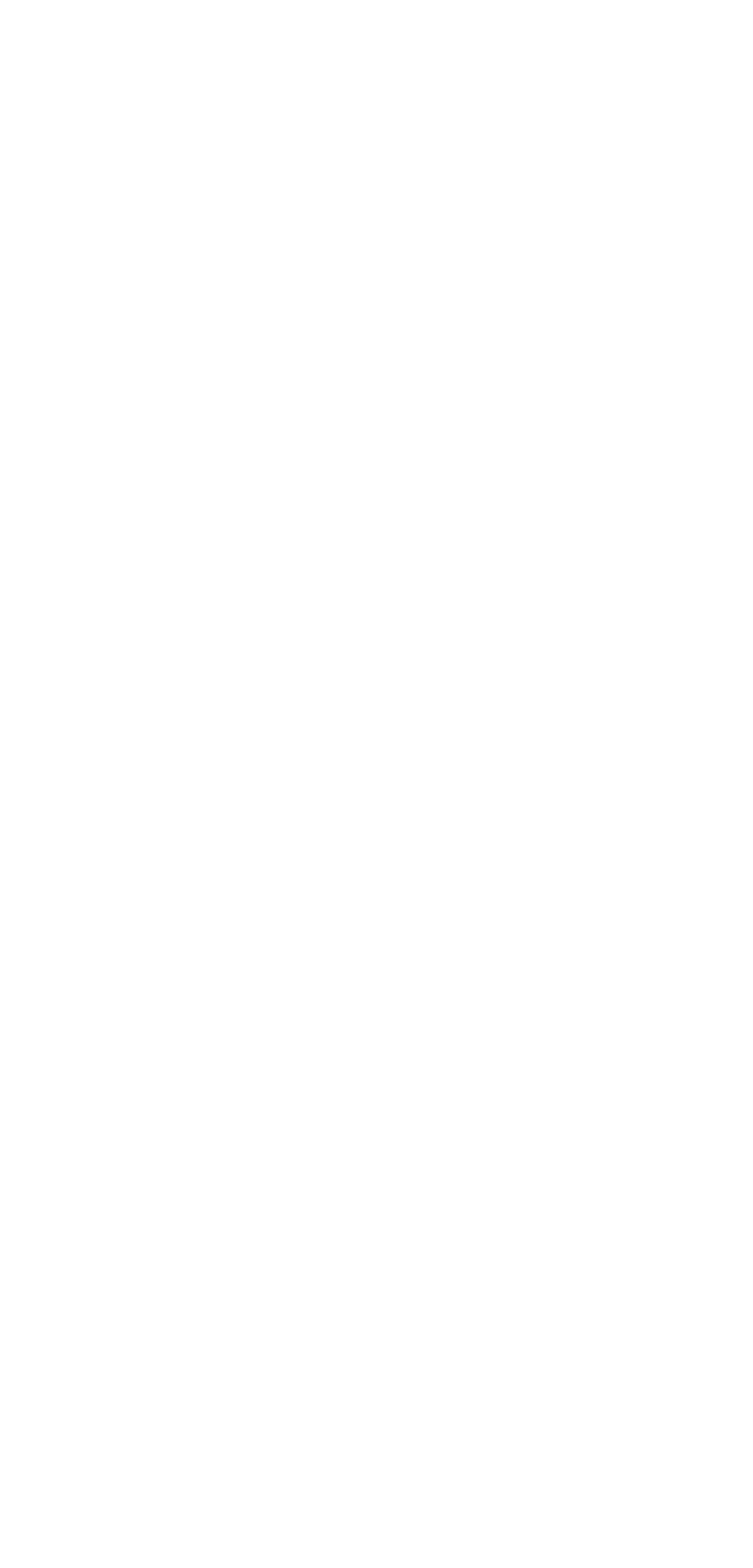Determine the bounding box coordinates for the clickable element required to fulfill the instruction: "Read about the OTT release date of Animal". Provide the coordinates as four float numbers between 0 and 1, i.e., [left, top, right, bottom].

[0.051, 0.463, 0.82, 0.505]